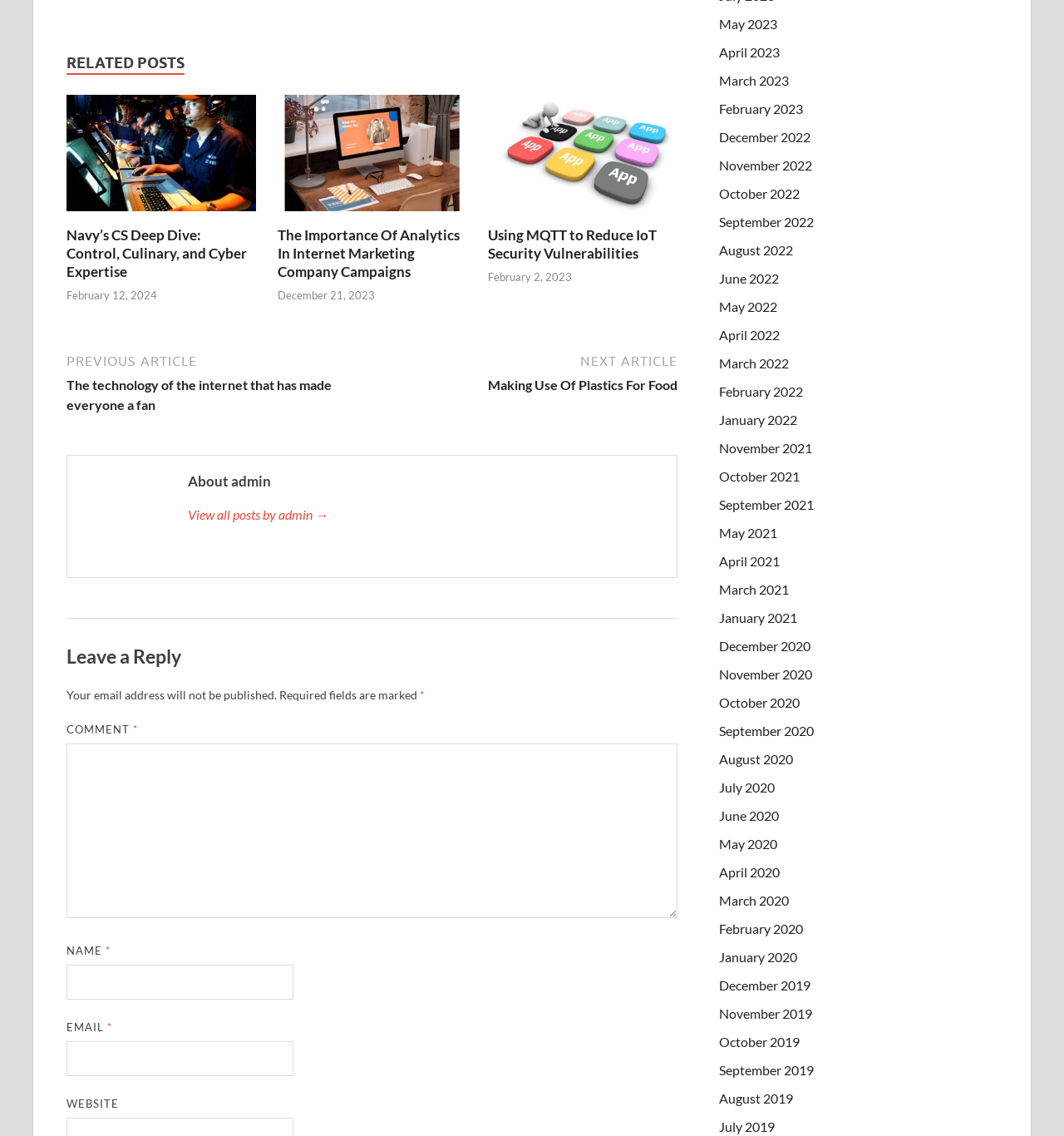Using the element description: "parent_node: NAME * name="author"", determine the bounding box coordinates. The coordinates should be in the format [left, top, right, bottom], with values between 0 and 1.

[0.062, 0.849, 0.276, 0.88]